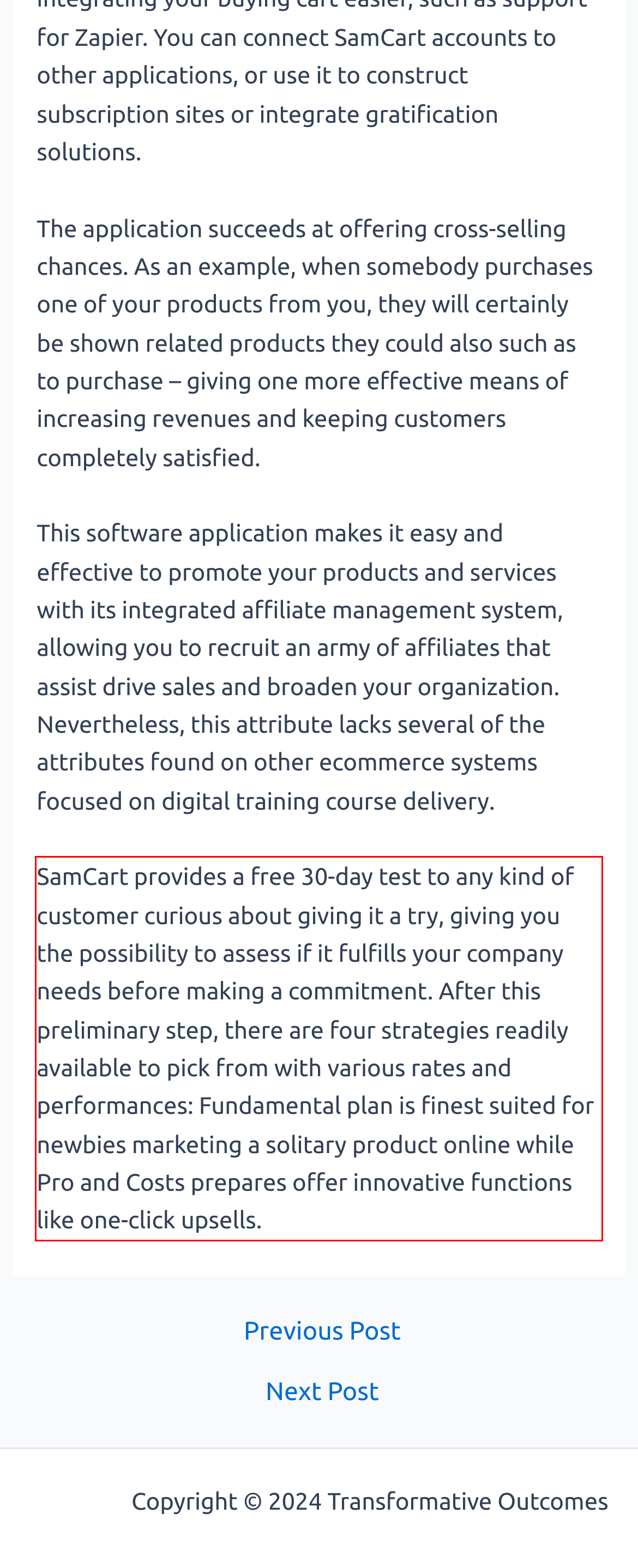Identify the text within the red bounding box on the webpage screenshot and generate the extracted text content.

SamCart provides a free 30-day test to any kind of customer curious about giving it a try, giving you the possibility to assess if it fulfills your company needs before making a commitment. After this preliminary step, there are four strategies readily available to pick from with various rates and performances: Fundamental plan is finest suited for newbies marketing a solitary product online while Pro and Costs prepares offer innovative functions like one-click upsells.